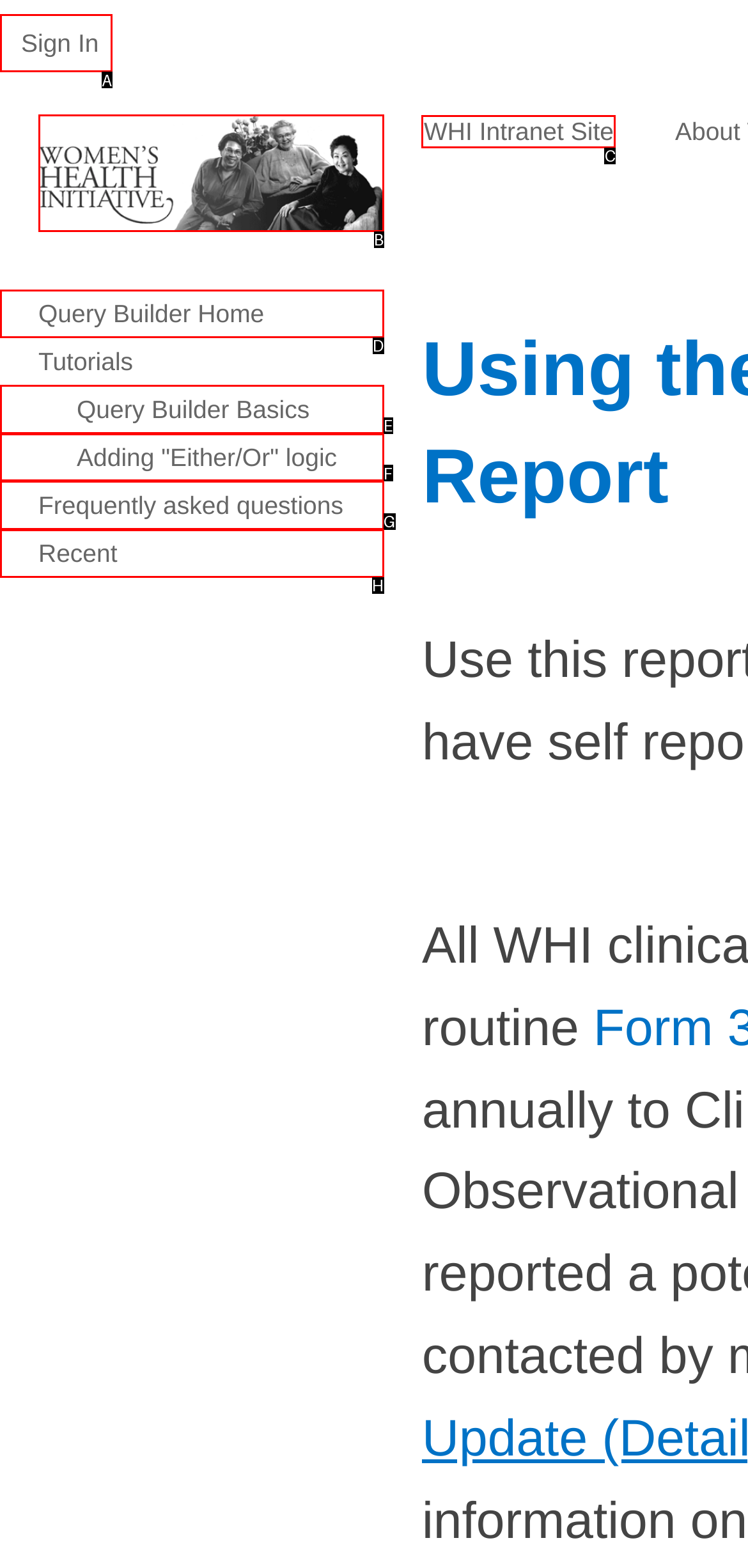Choose the option that best matches the description: Frequently asked questions
Indicate the letter of the matching option directly.

G